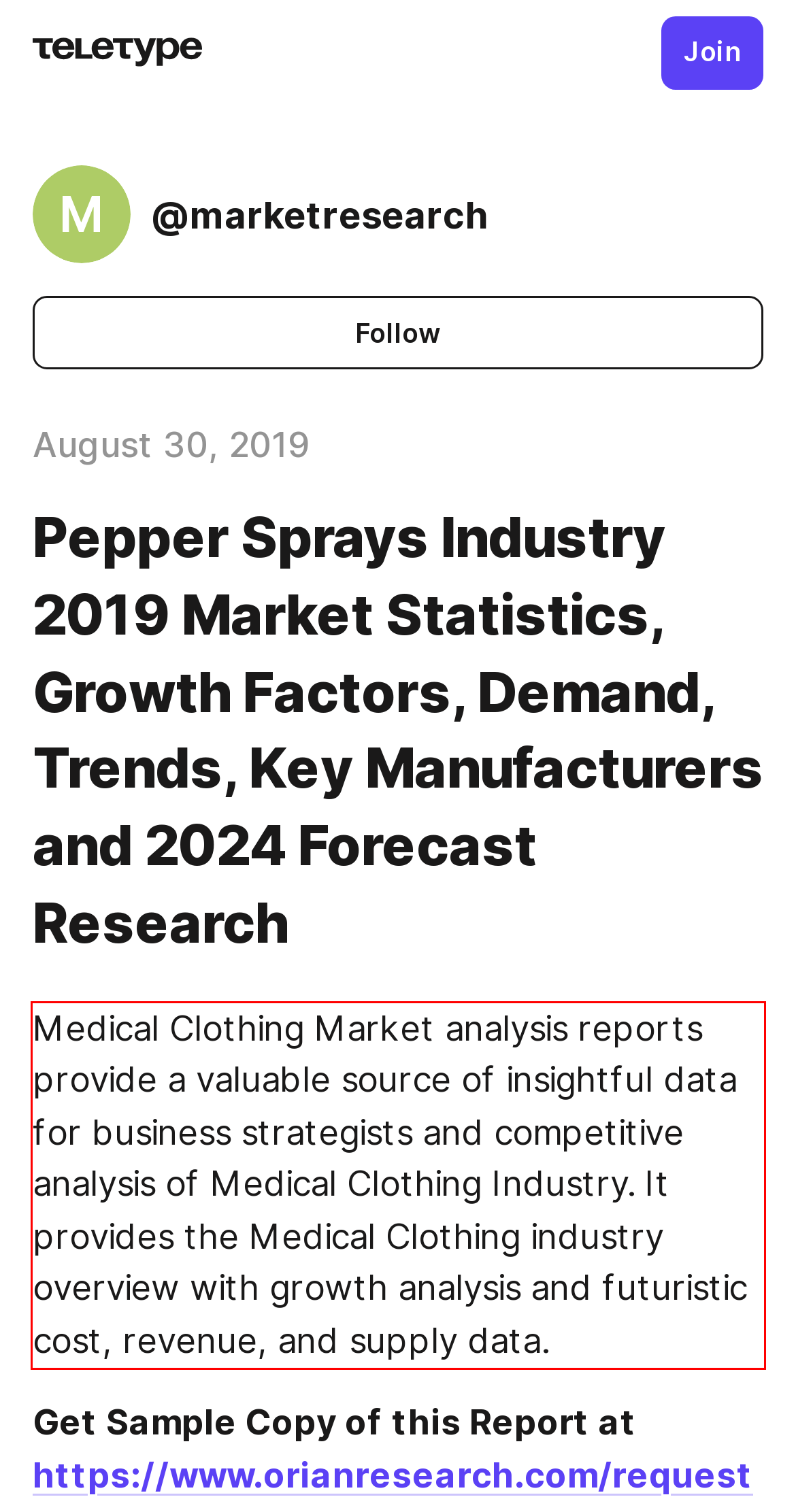There is a screenshot of a webpage with a red bounding box around a UI element. Please use OCR to extract the text within the red bounding box.

Medical Clothing Market analysis reports provide a valuable source of insightful data for business strategists and competitive analysis of Medical Clothing Industry. It provides the Medical Clothing industry overview with growth analysis and futuristic cost, revenue, and supply data.